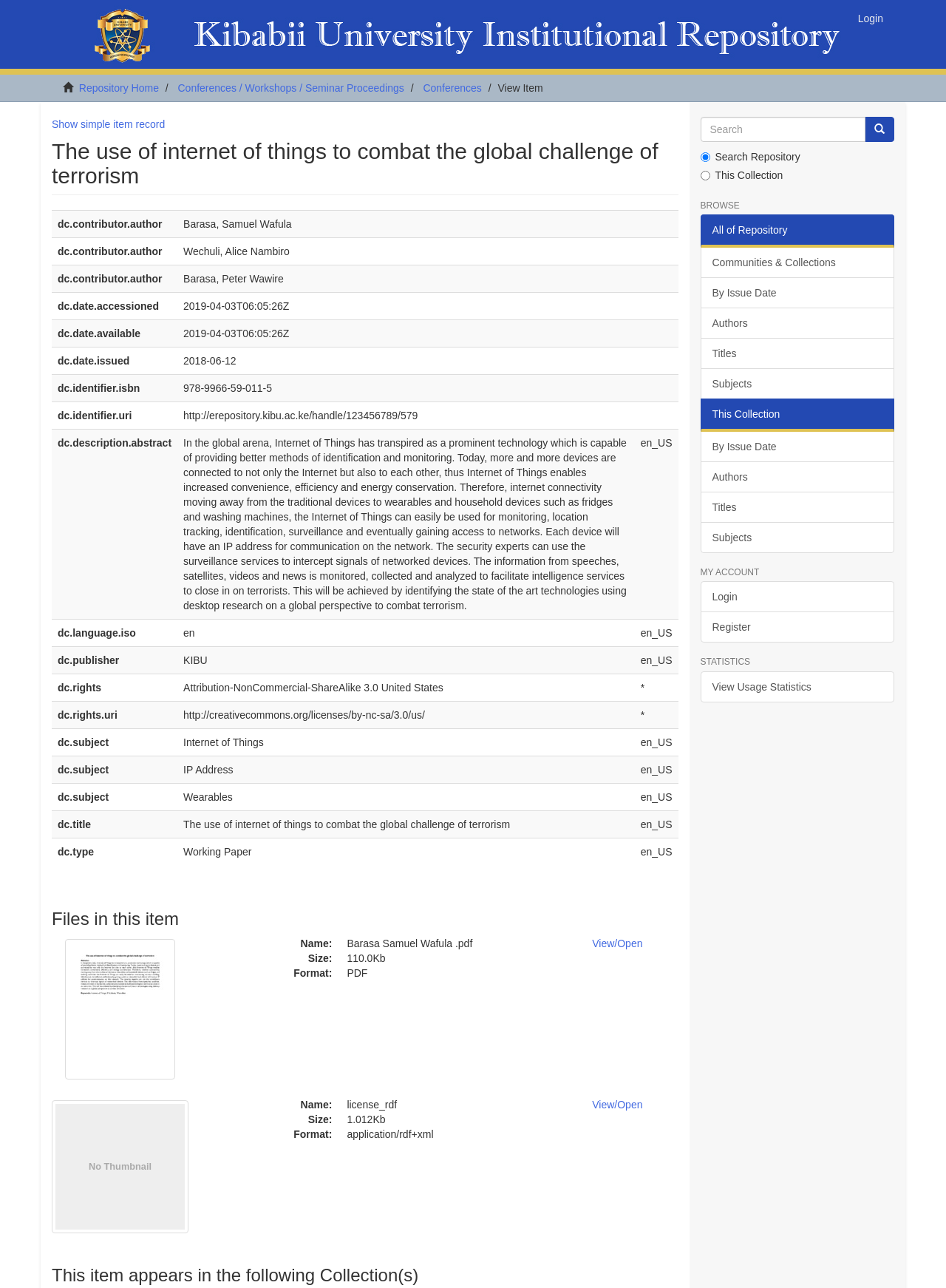Using the element description: "Login", determine the bounding box coordinates. The coordinates should be in the format [left, top, right, bottom], with values between 0 and 1.

[0.74, 0.451, 0.945, 0.476]